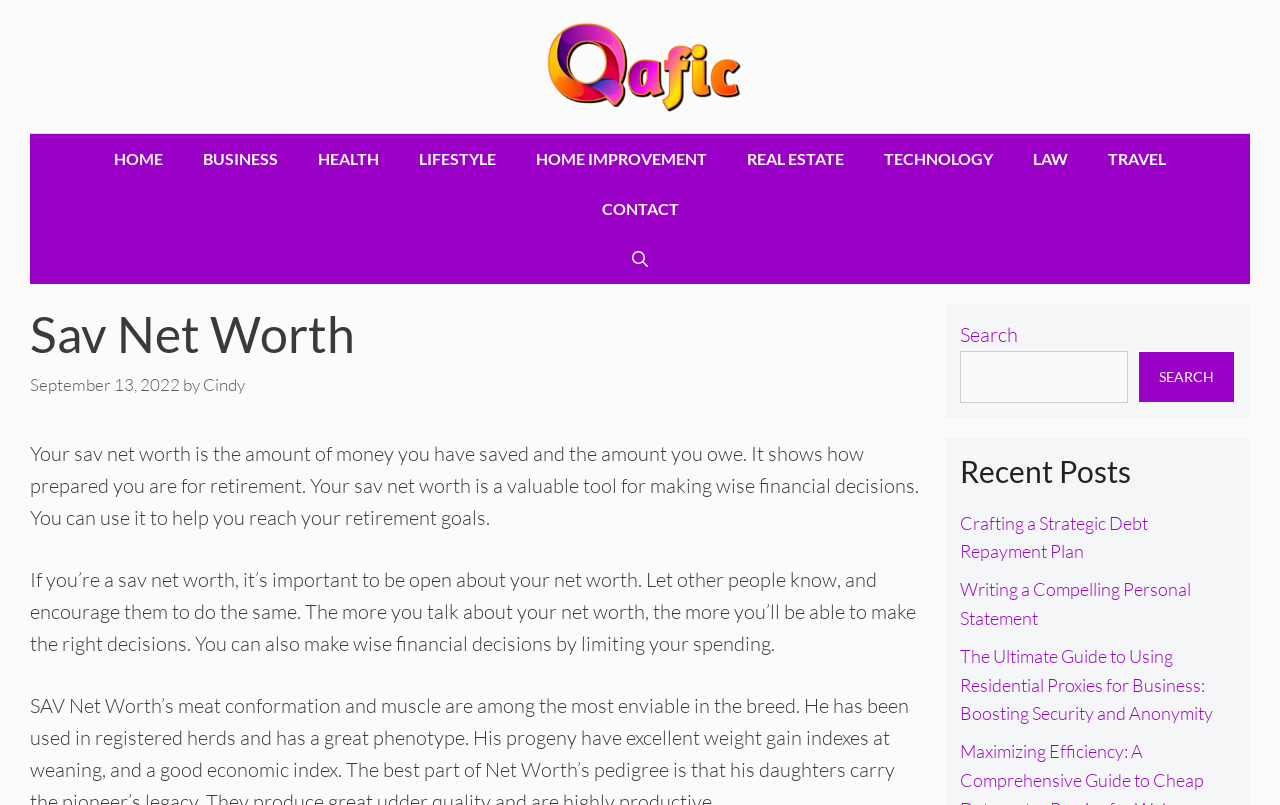Please determine the bounding box coordinates of the element to click on in order to accomplish the following task: "Search for something". Ensure the coordinates are four float numbers ranging from 0 to 1, i.e., [left, top, right, bottom].

[0.889, 0.435, 0.965, 0.5]